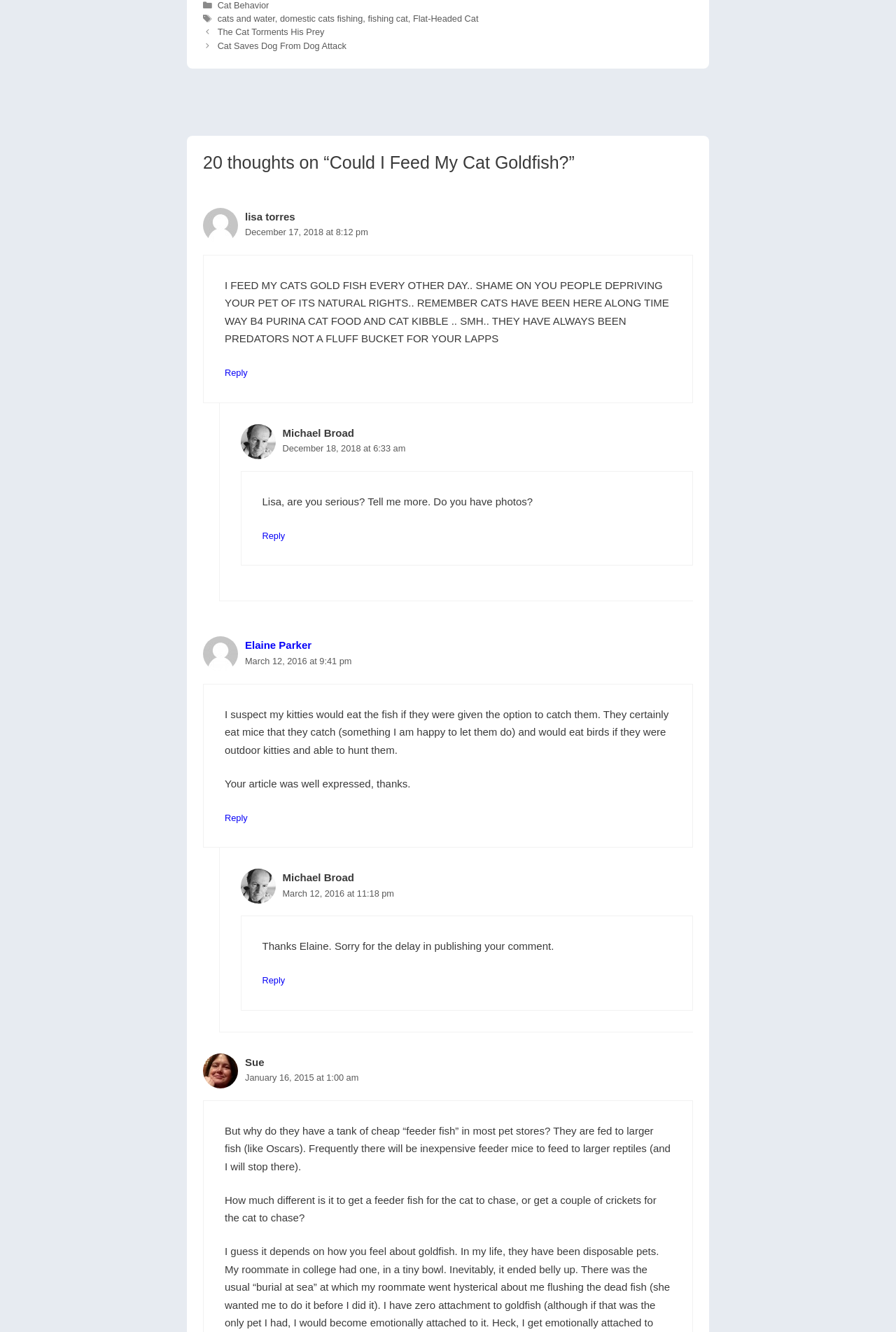Provide the bounding box coordinates for the UI element that is described by this text: "Reply". The coordinates should be in the form of four float numbers between 0 and 1: [left, top, right, bottom].

[0.251, 0.276, 0.276, 0.284]